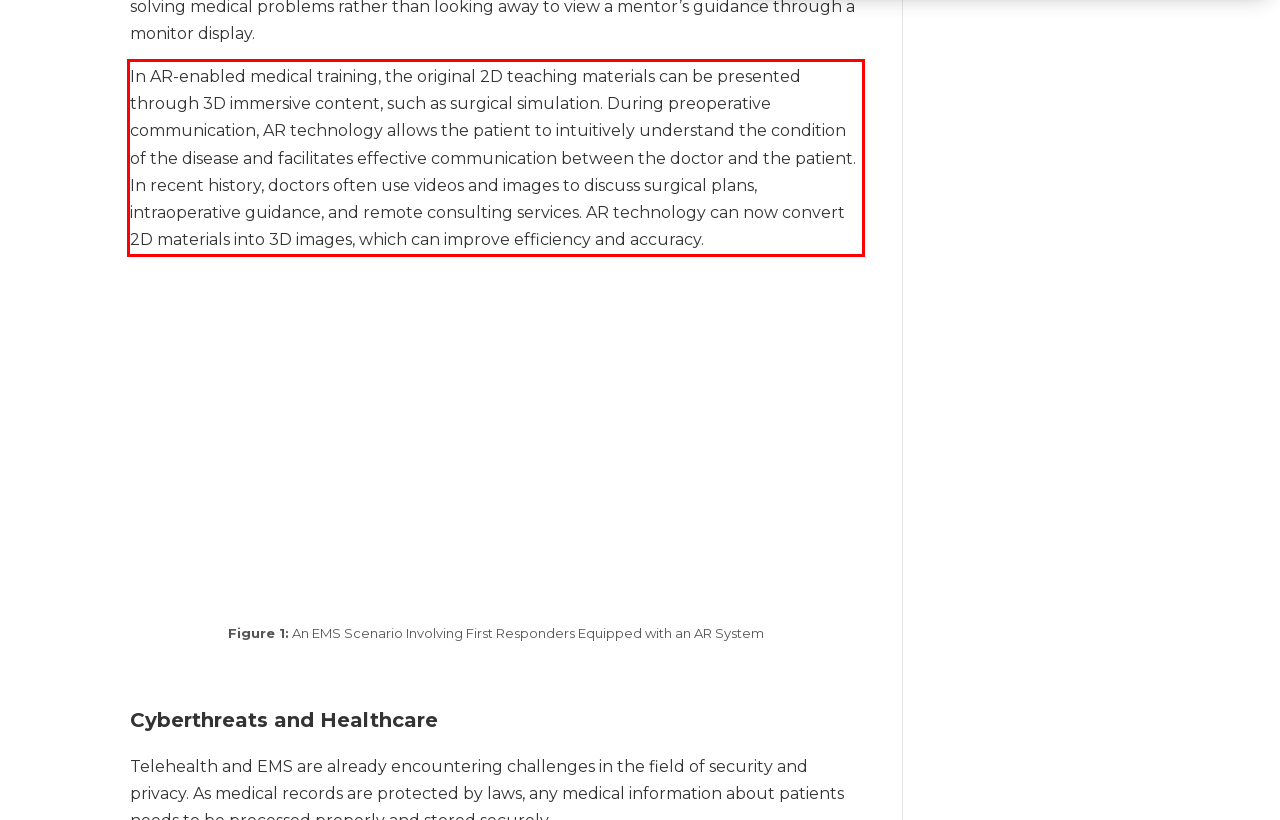Please look at the webpage screenshot and extract the text enclosed by the red bounding box.

In AR-enabled medical training, the original 2D teaching materials can be presented through 3D immersive content, such as surgical simulation. During preoperative communication, AR technology allows the patient to intuitively understand the condition of the disease and facilitates effective communication between the doctor and the patient. In recent history, doctors often use videos and images to discuss surgical plans, intraoperative guidance, and remote consulting services. AR technology can now convert 2D materials into 3D images, which can improve efficiency and accuracy.